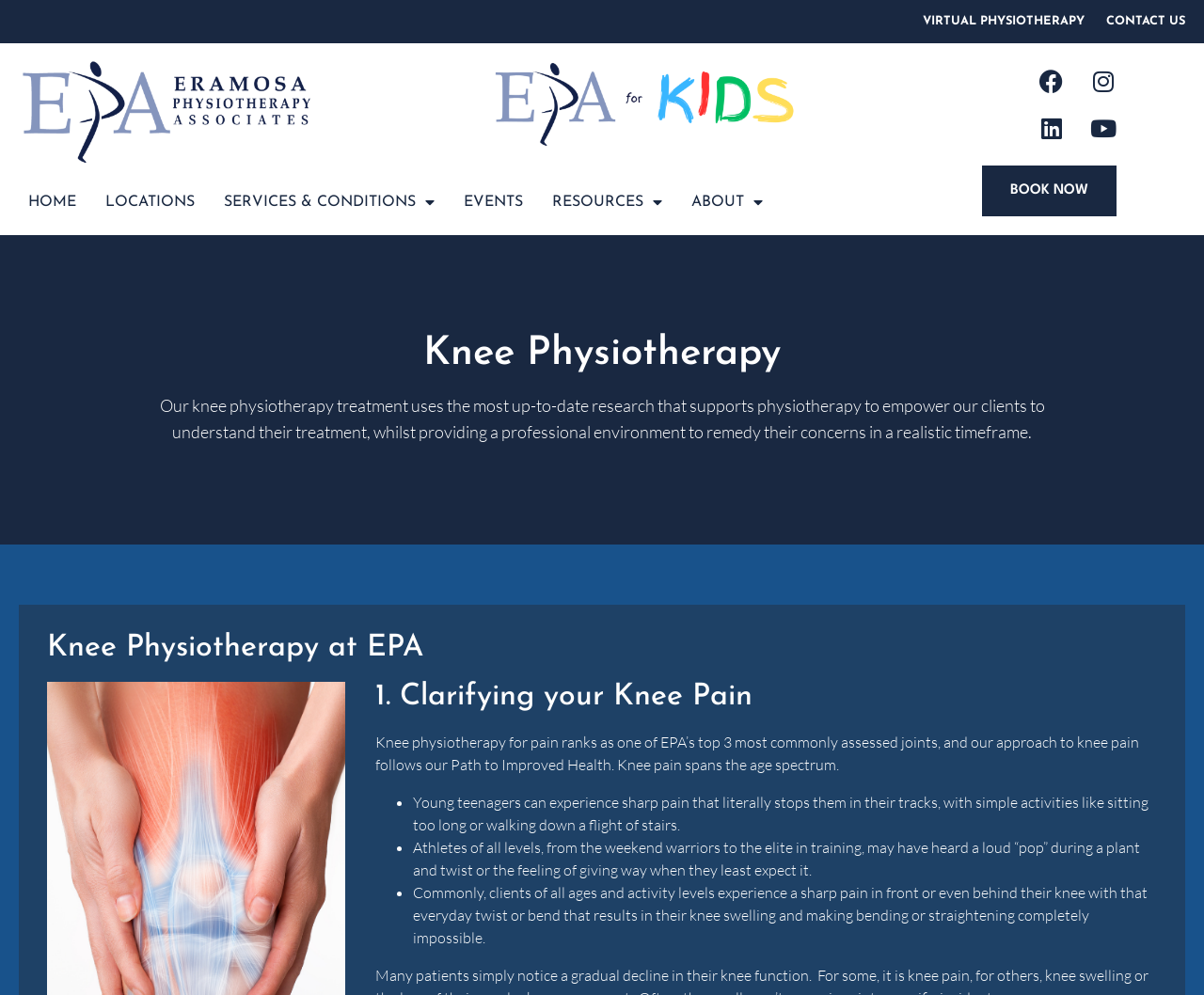Identify the bounding box coordinates of the element to click to follow this instruction: 'Click on VIRTUAL PHYSIOTHERAPY'. Ensure the coordinates are four float values between 0 and 1, provided as [left, top, right, bottom].

[0.766, 0.0, 0.901, 0.043]